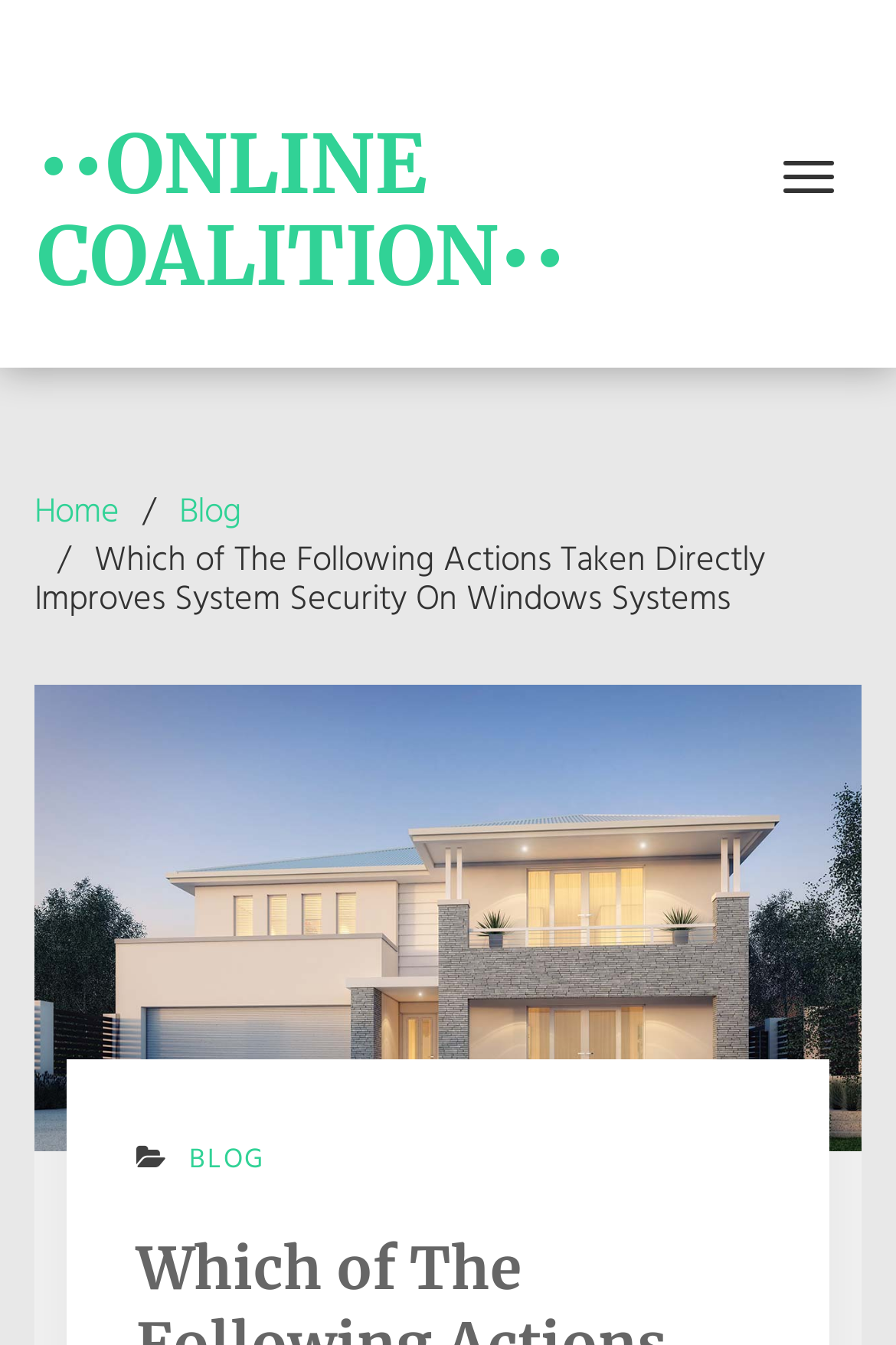What is the name of the website?
Refer to the image and provide a one-word or short phrase answer.

ONLINE COALITION